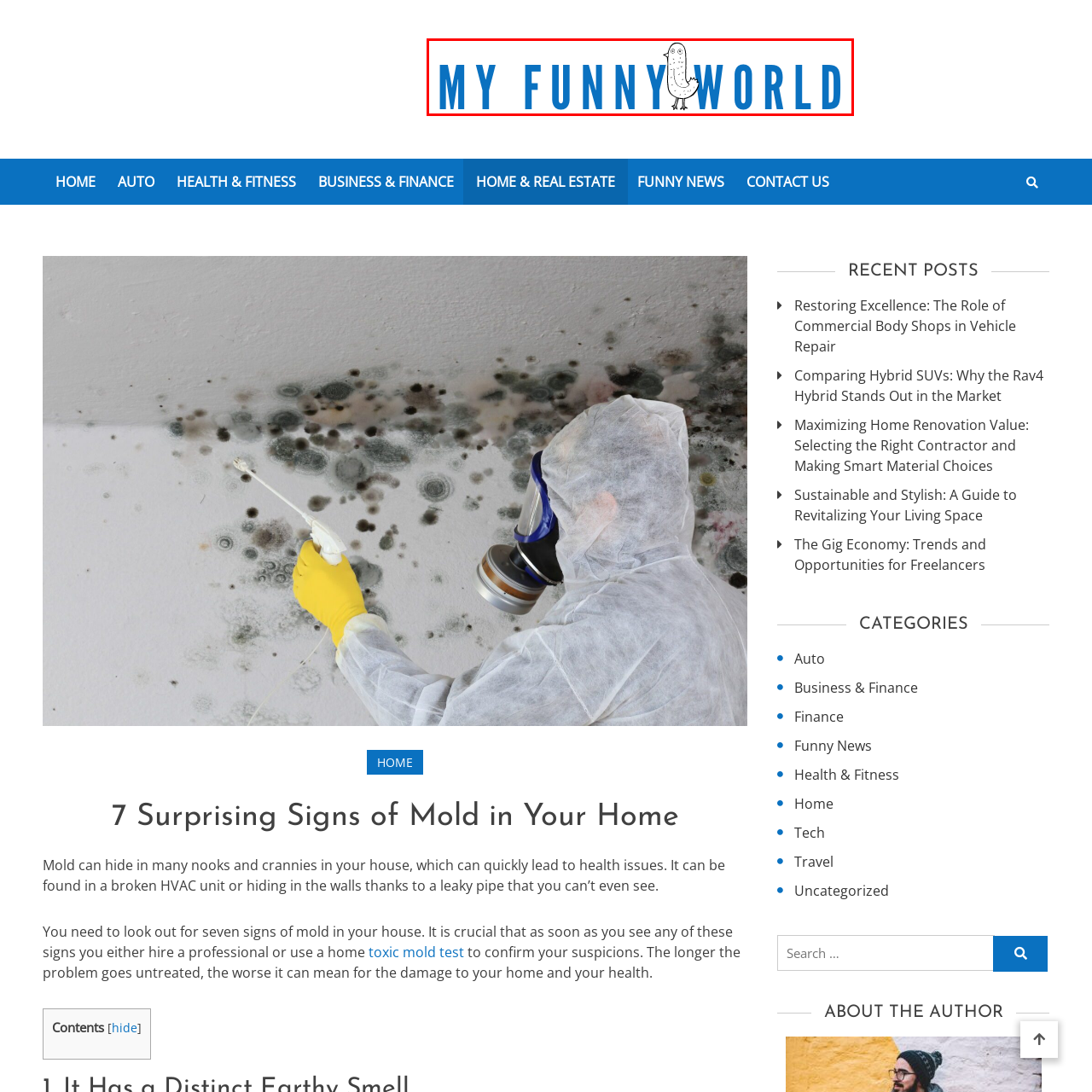Concentrate on the image bordered by the red line and give a one-word or short phrase answer to the following question:
What is illustrated in the image?

A bird